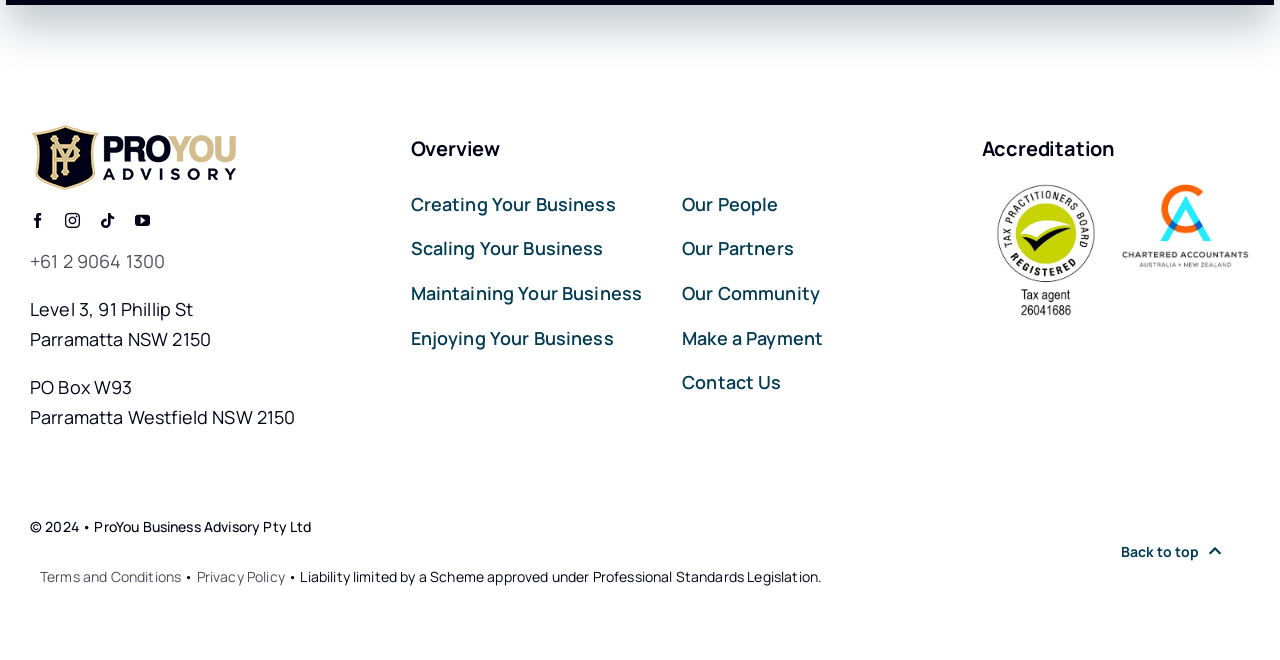Use a single word or phrase to answer the question:
What is the phone number?

+61 2 9064 1300